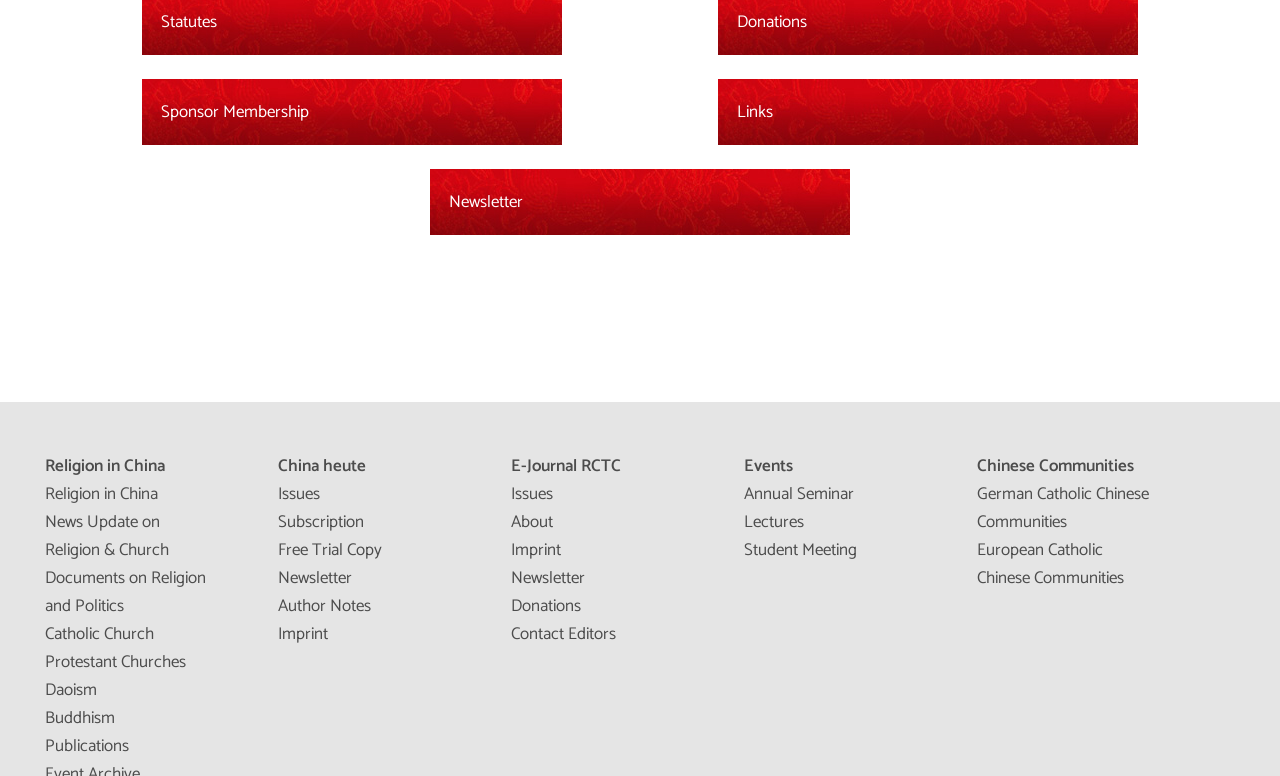Identify the bounding box of the UI element that matches this description: "German Catholic Chinese Communities".

[0.763, 0.619, 0.898, 0.691]